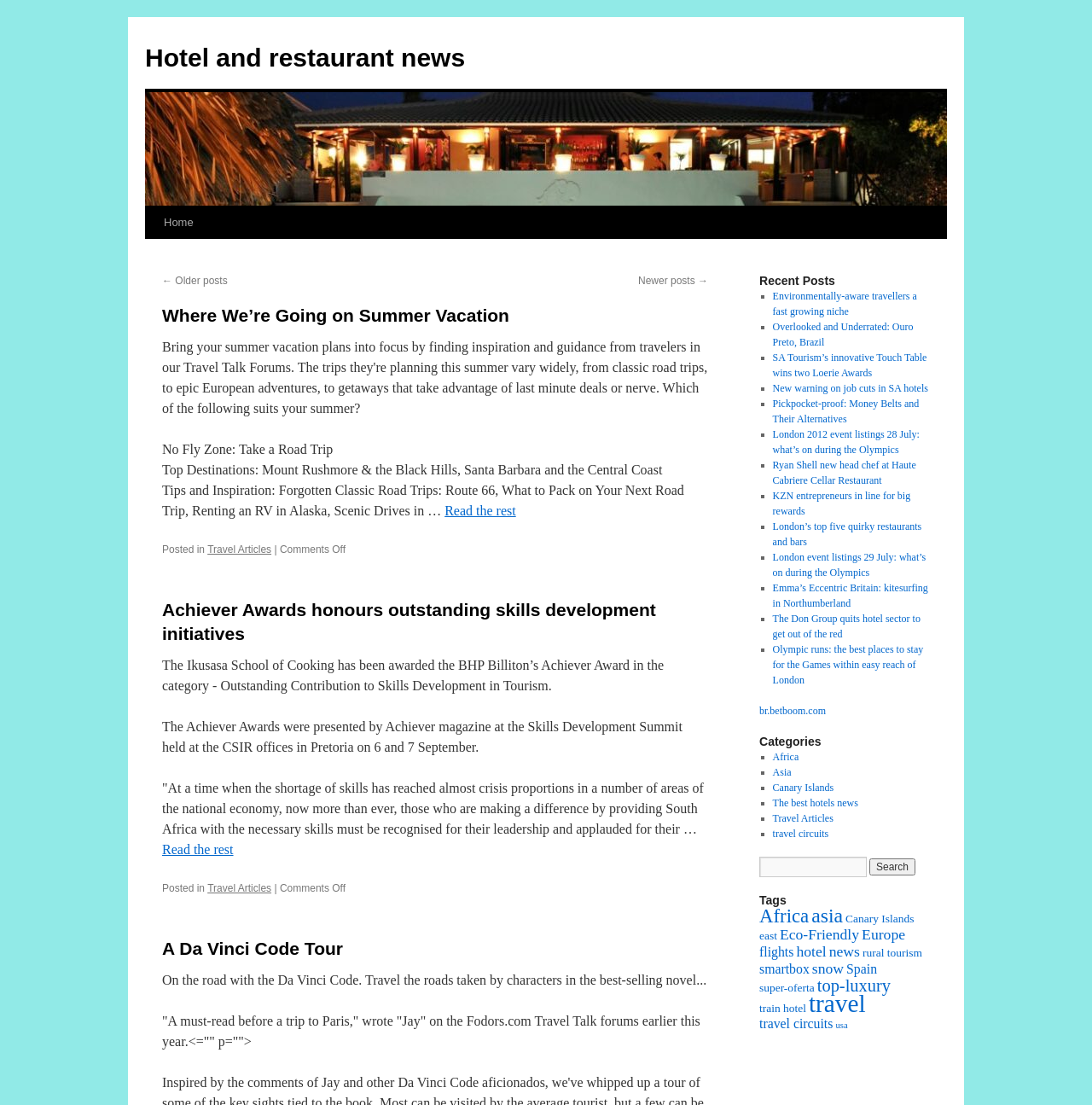Can you provide the bounding box coordinates for the element that should be clicked to implement the instruction: "Search for something"?

[0.695, 0.775, 0.794, 0.794]